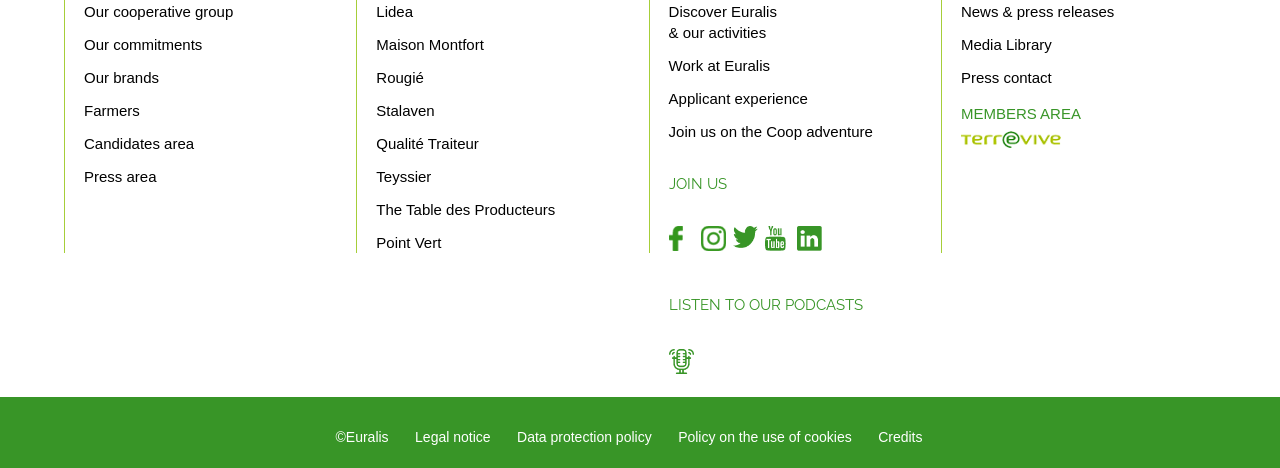Please determine the bounding box coordinates of the element to click on in order to accomplish the following task: "Explore Our brands". Ensure the coordinates are four float numbers ranging from 0 to 1, i.e., [left, top, right, bottom].

[0.066, 0.148, 0.124, 0.184]